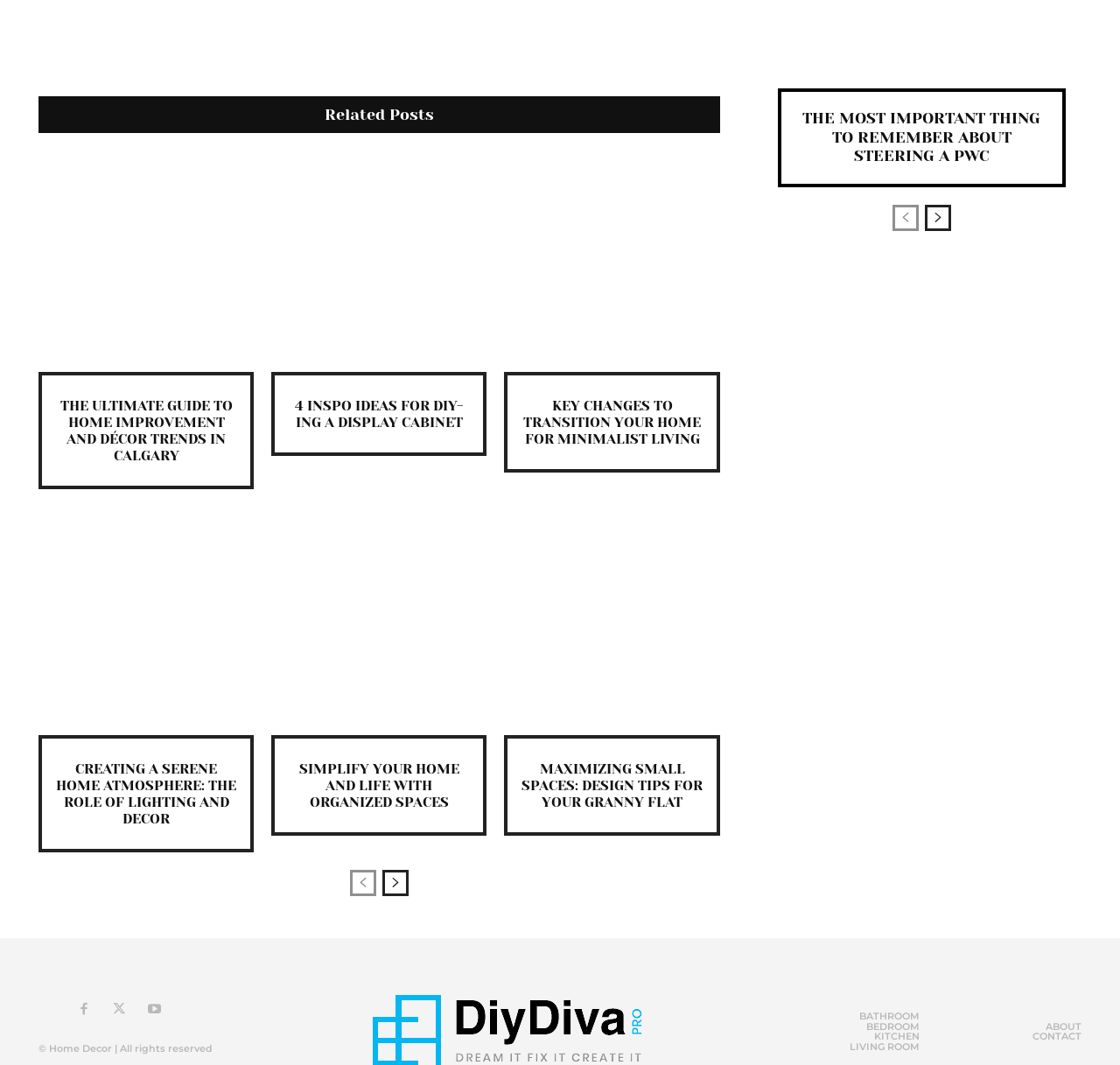Determine the bounding box for the described UI element: "Living Room".

[0.759, 0.978, 0.821, 0.987]